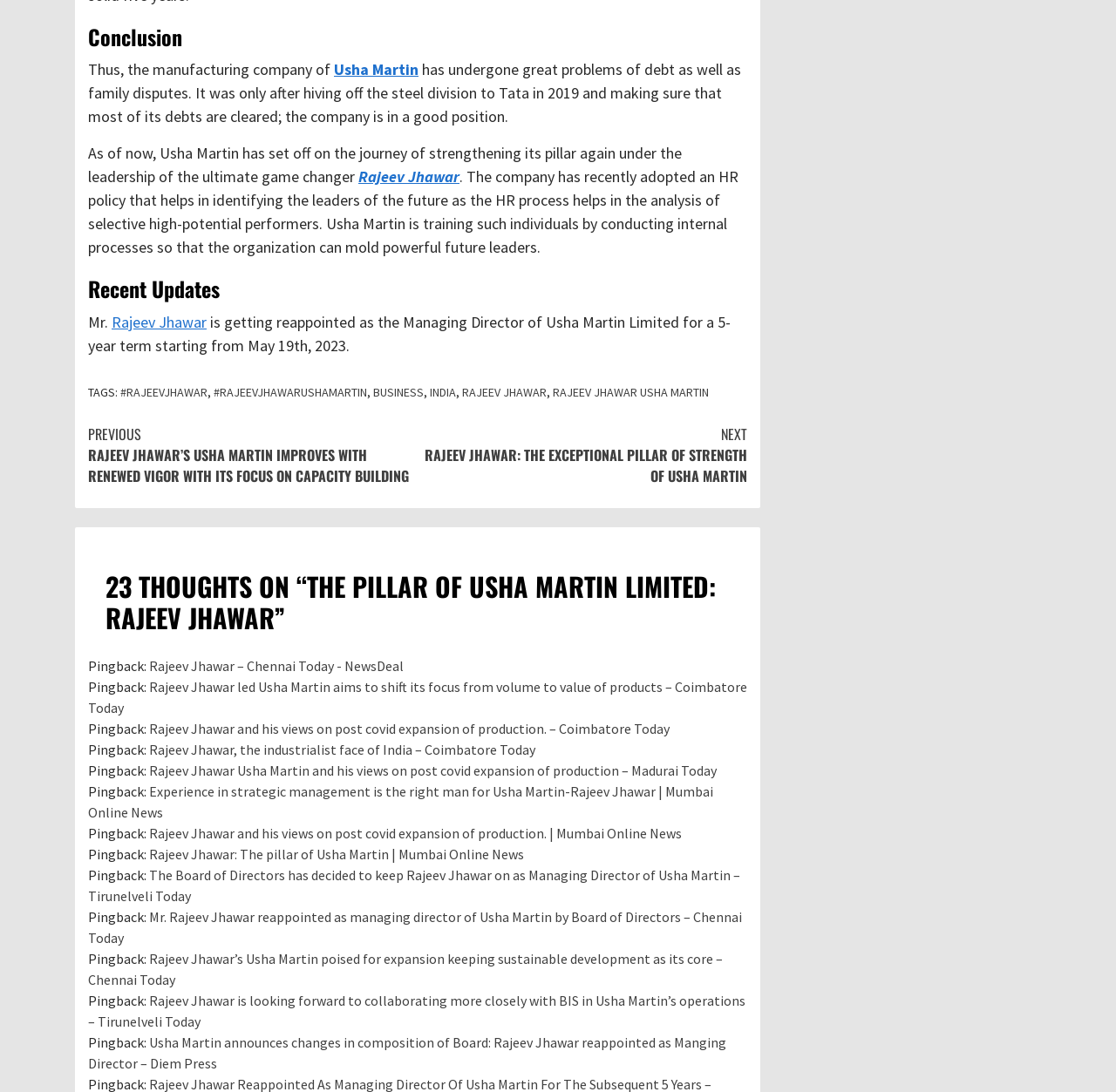Please specify the bounding box coordinates for the clickable region that will help you carry out the instruction: "Read the article about Rajeev Jhawar".

[0.321, 0.153, 0.412, 0.171]